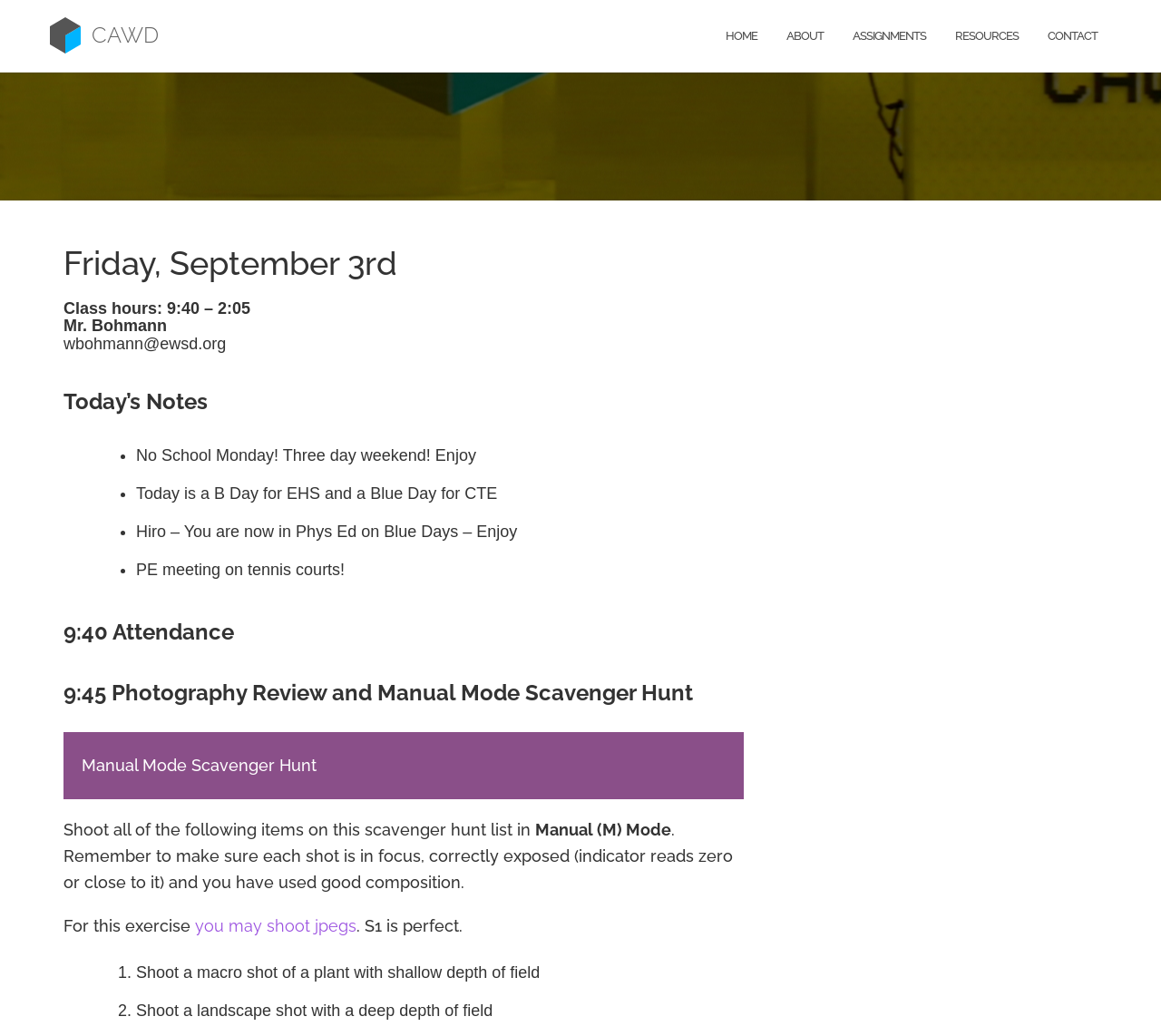Provide a short answer to the following question with just one word or phrase: What is the class schedule for today?

9:40 - 2:05